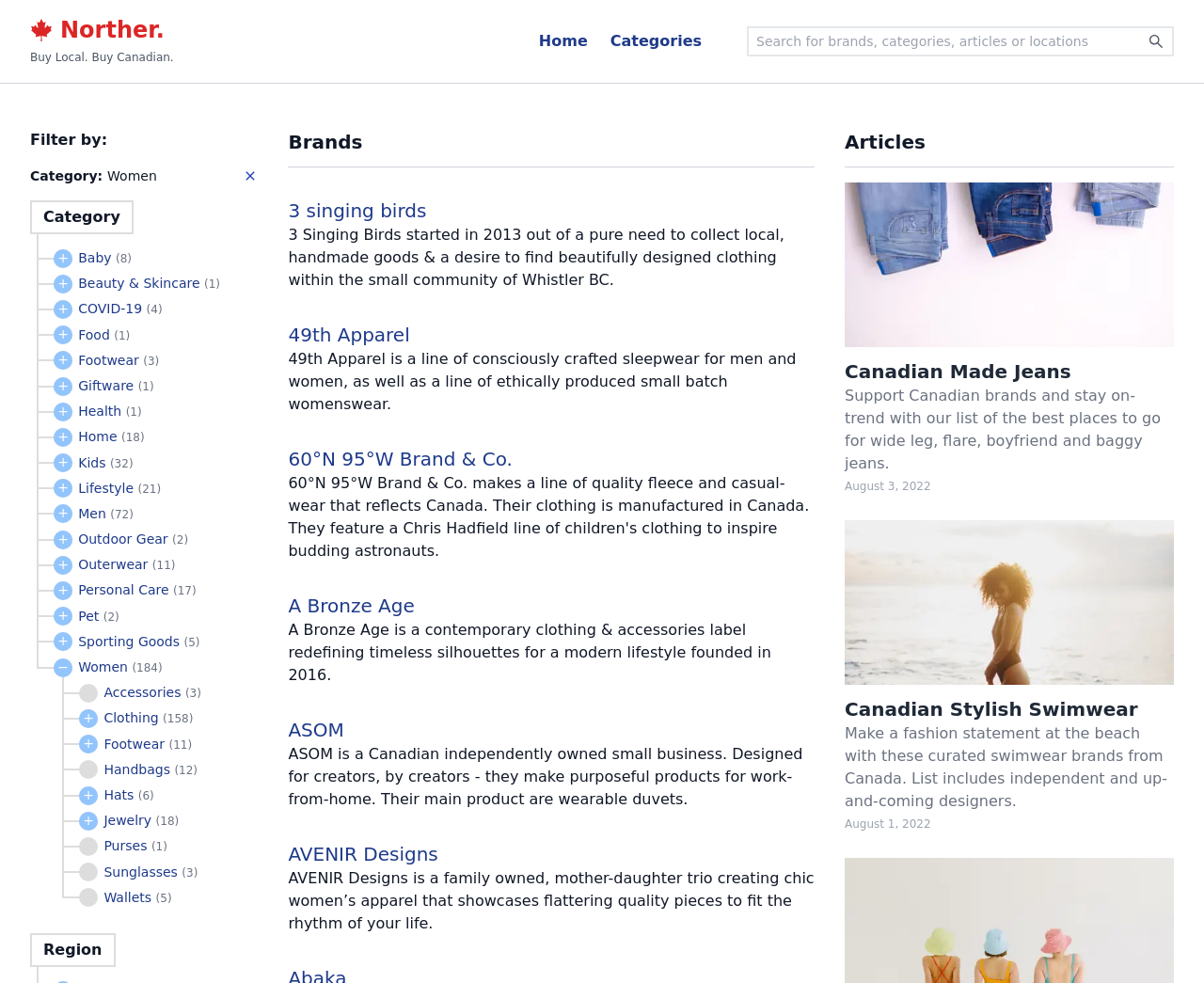Locate the bounding box coordinates of the area where you should click to accomplish the instruction: "Search for something".

[0.622, 0.029, 0.947, 0.056]